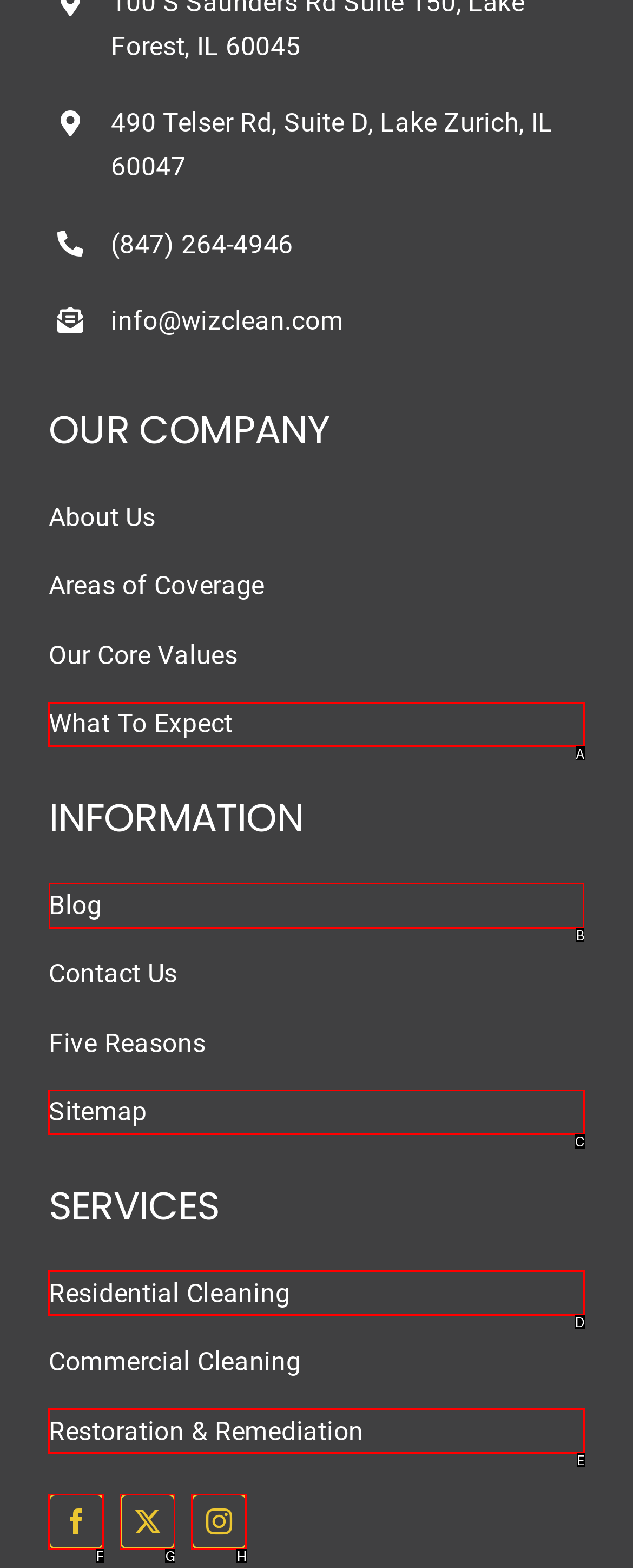Choose the letter of the option that needs to be clicked to perform the task: visit the blog. Answer with the letter.

B